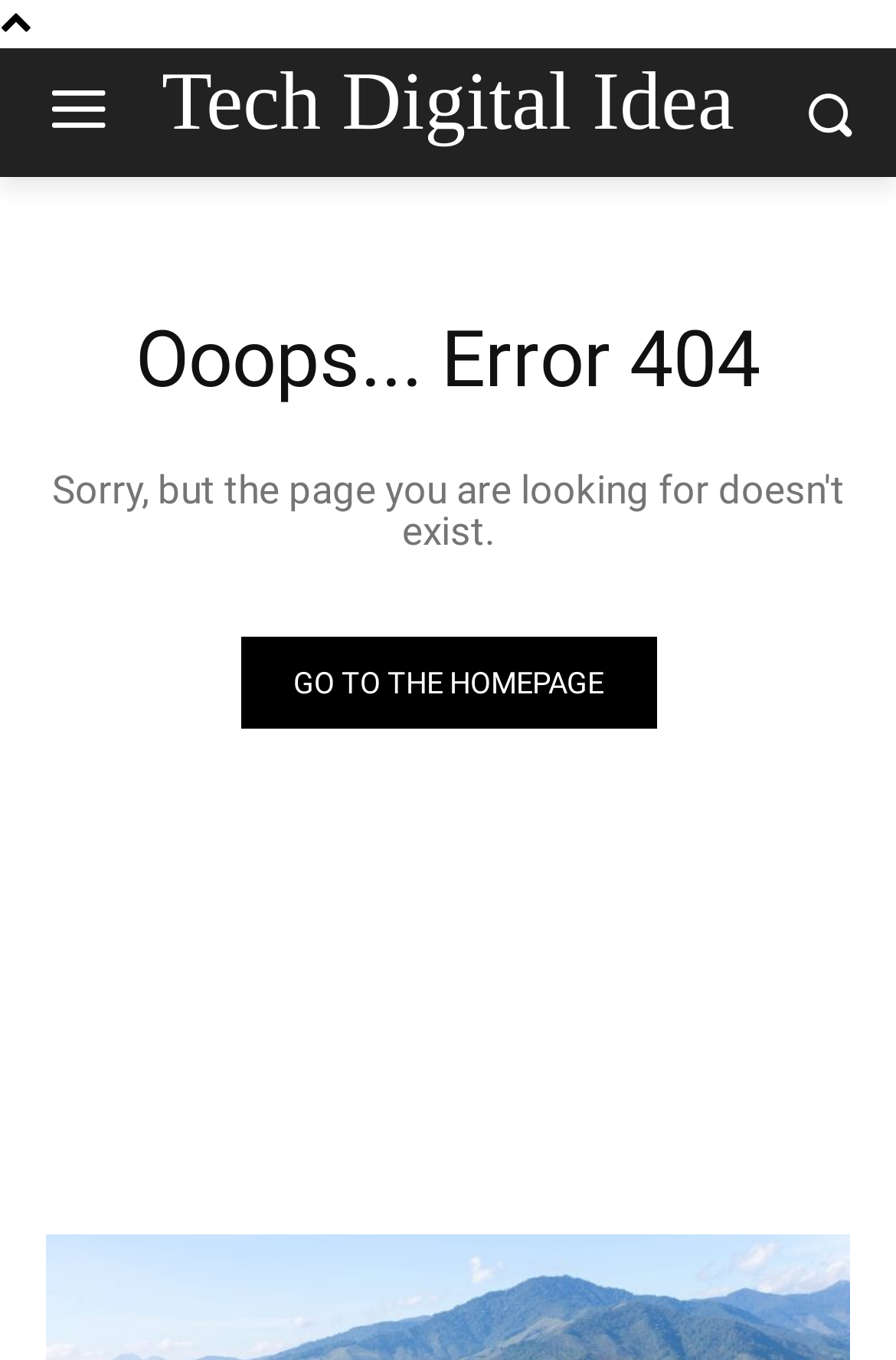Provide the bounding box coordinates in the format (top-left x, top-left y, bottom-right x, bottom-right y). All values are floating point numbers between 0 and 1. Determine the bounding box coordinate of the UI element described as: Go to the homepage

[0.268, 0.468, 0.732, 0.536]